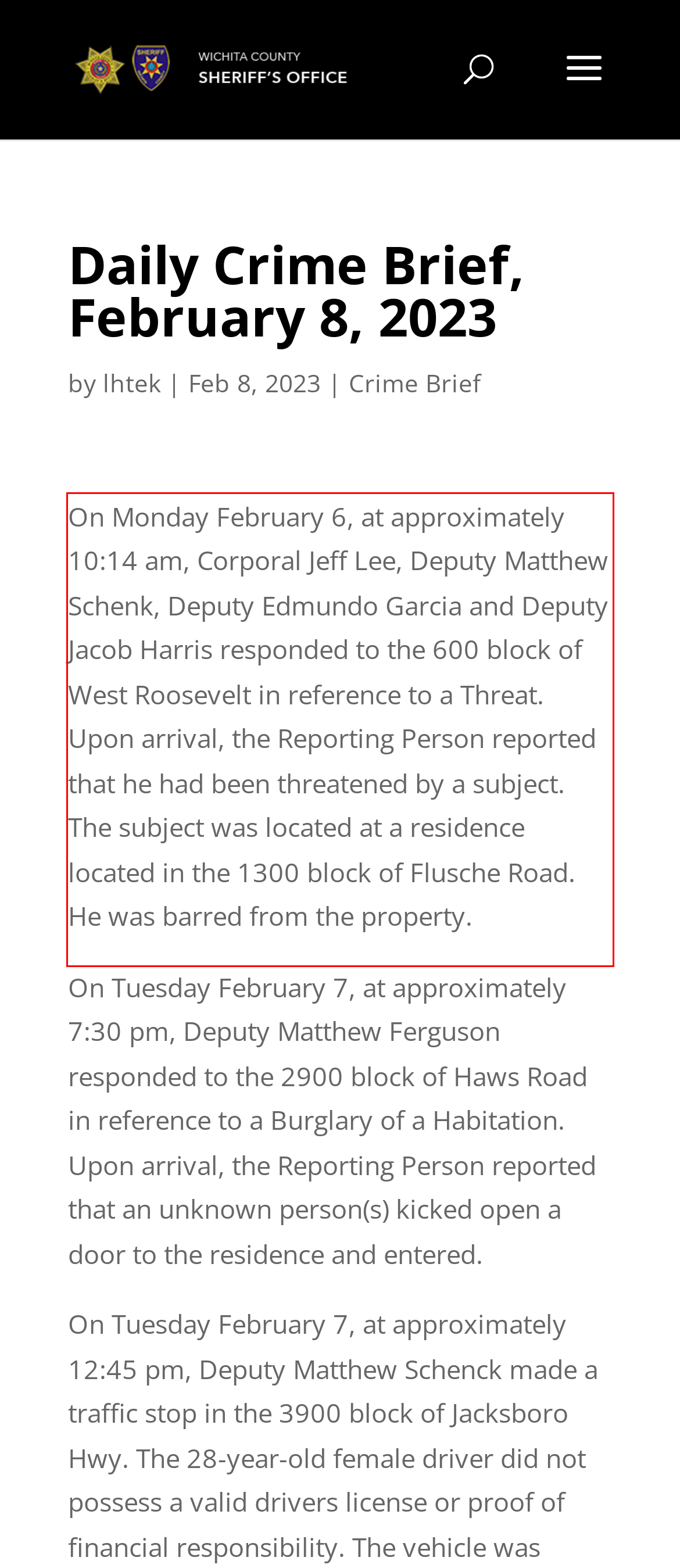View the screenshot of the webpage and identify the UI element surrounded by a red bounding box. Extract the text contained within this red bounding box.

On Monday February 6, at approximately 10:14 am, Corporal Jeff Lee, Deputy Matthew Schenk, Deputy Edmundo Garcia and Deputy Jacob Harris responded to the 600 block of West Roosevelt in reference to a Threat. Upon arrival, the Reporting Person reported that he had been threatened by a subject. The subject was located at a residence located in the 1300 block of Flusche Road. He was barred from the property.